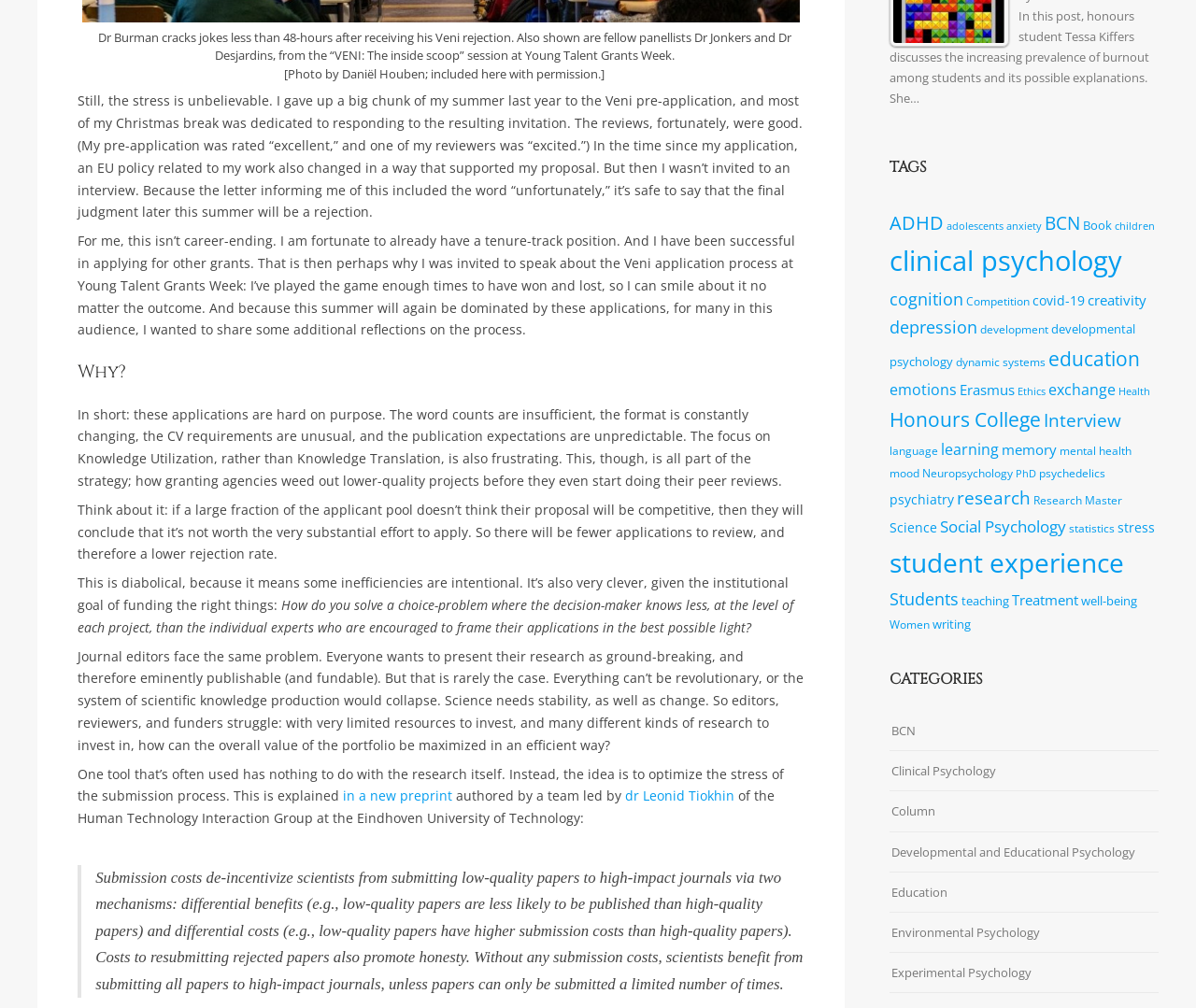Using details from the image, please answer the following question comprehensively:
What is the topic of the 'VENI: The inside scoop' session?

The topic of the 'VENI: The inside scoop' session is the Veni application process, which is mentioned in the first paragraph of the webpage, where Dr. Burman is shown to be speaking at the session.